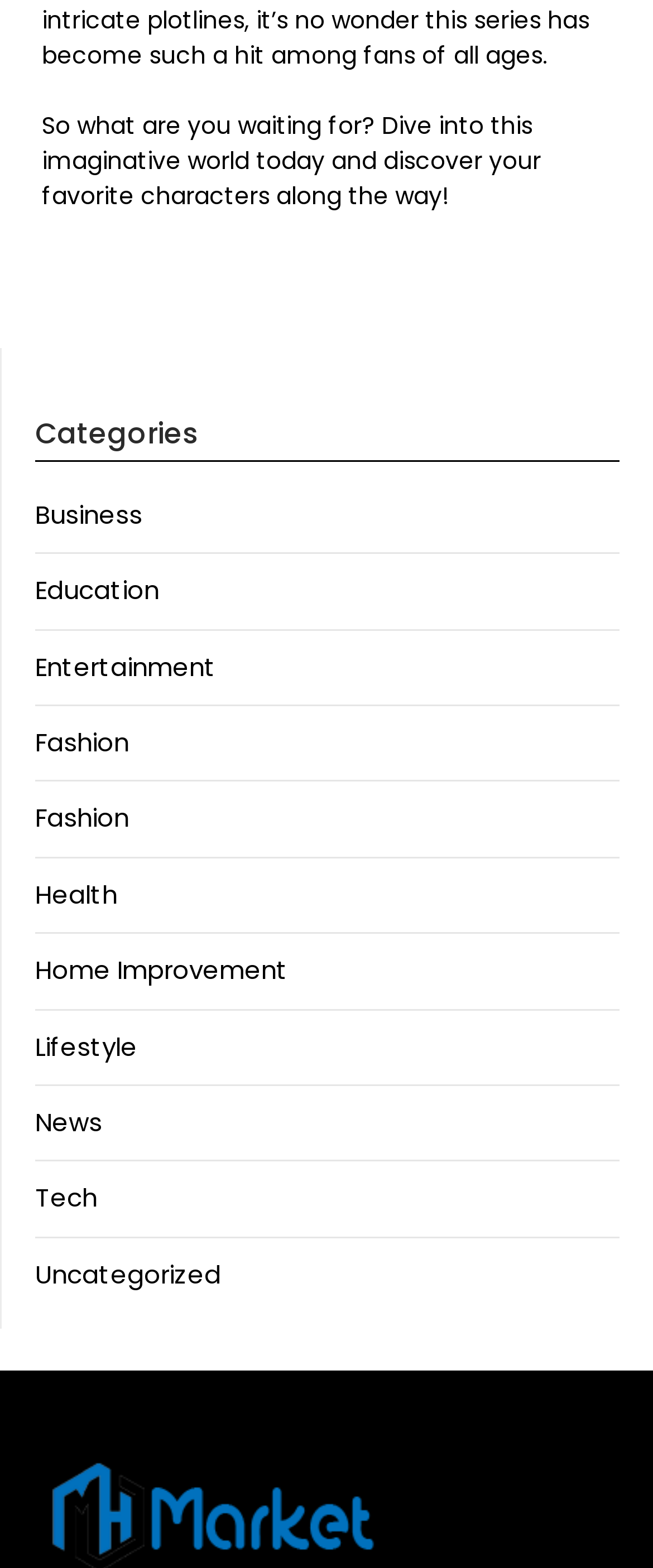How many categories are available?
Utilize the image to construct a detailed and well-explained answer.

I counted the number of links under the 'Categories' heading, which are 'Business', 'Education', 'Entertainment', 'Fashion' (twice), 'Health', 'Home Improvement', 'Lifestyle', 'News', 'Tech', and 'Uncategorized'. There are 14 links in total.